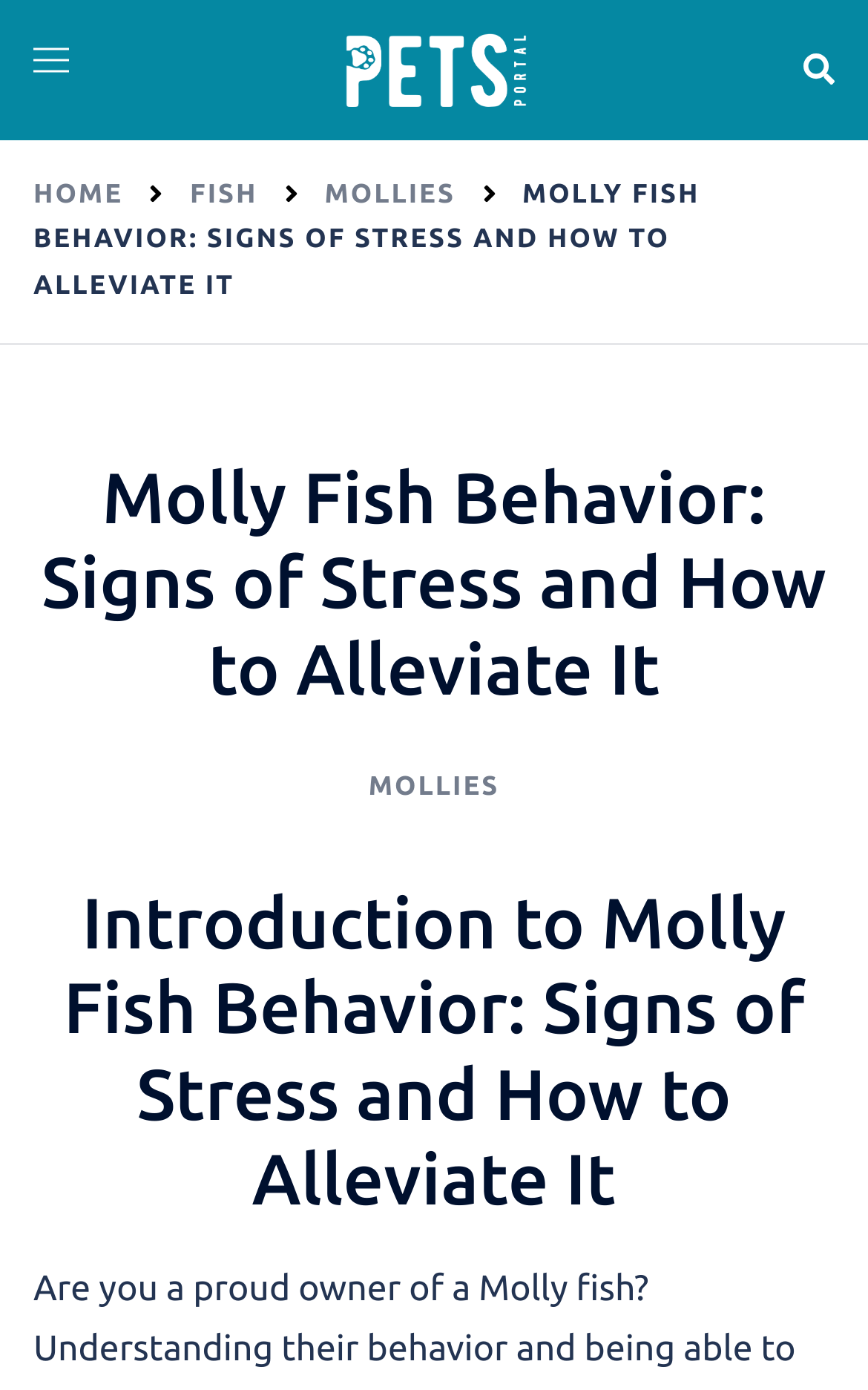Find the headline of the webpage and generate its text content.

Molly Fish Behavior: Signs of Stress and How to Alleviate It